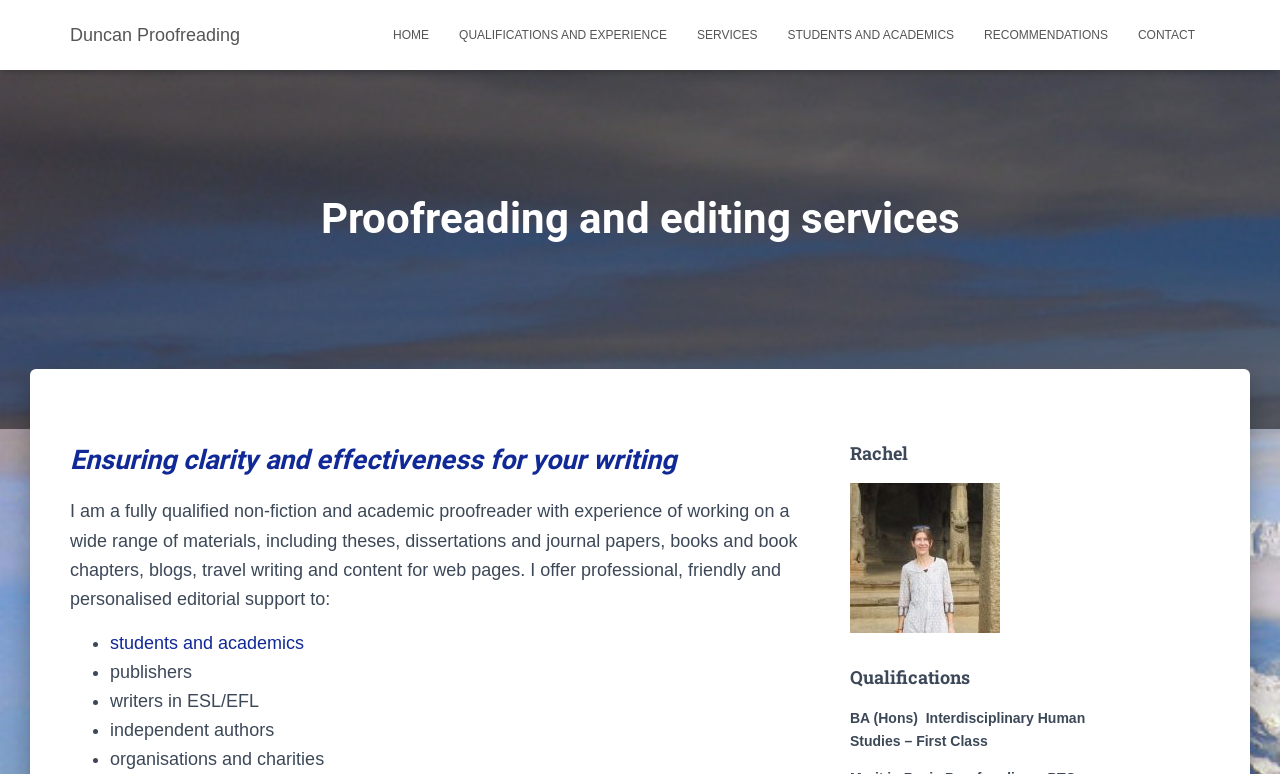Based on the element description: "Qualifications and experience", identify the bounding box coordinates for this UI element. The coordinates must be four float numbers between 0 and 1, listed as [left, top, right, bottom].

[0.347, 0.013, 0.533, 0.078]